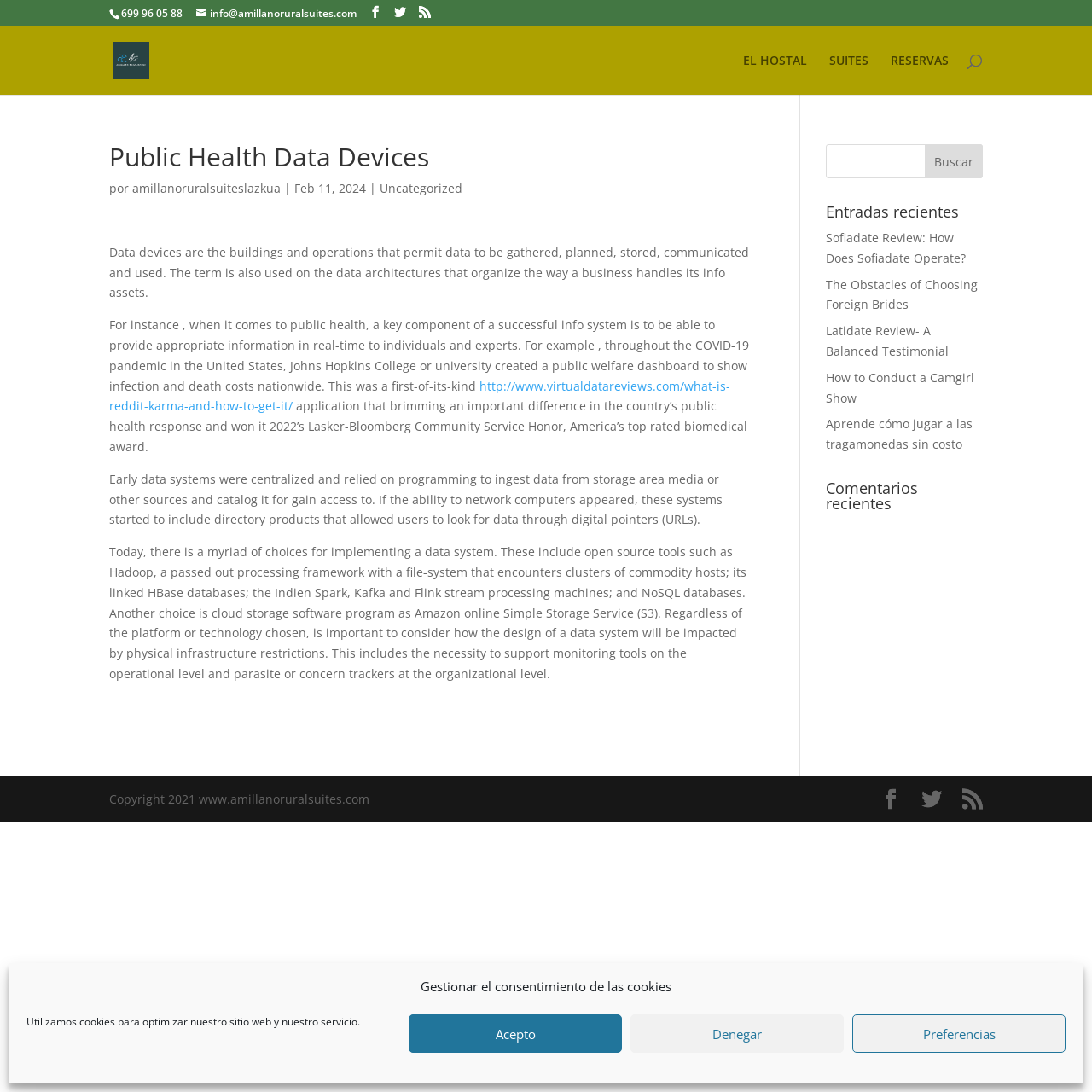What is the name of the award mentioned in the text?
Answer the question with a detailed and thorough explanation.

The award is mentioned in the text as being awarded to Johns Hopkins University for its public health dashboard during the COVID-19 pandemic. It is described as America's top biomedical award.